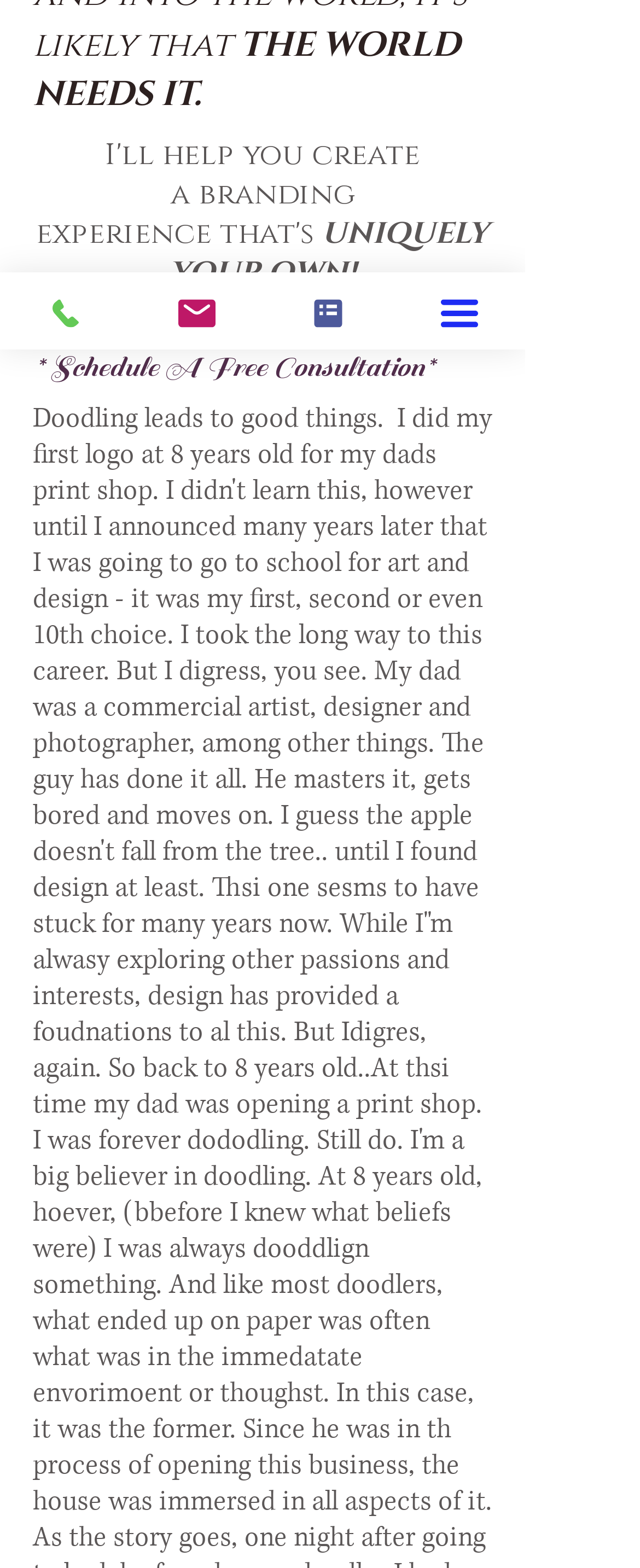Locate the bounding box coordinates of the UI element described by: "*More Work". Provide the coordinates as four float numbers between 0 and 1, formatted as [left, top, right, bottom].

[0.615, 0.174, 0.821, 0.223]